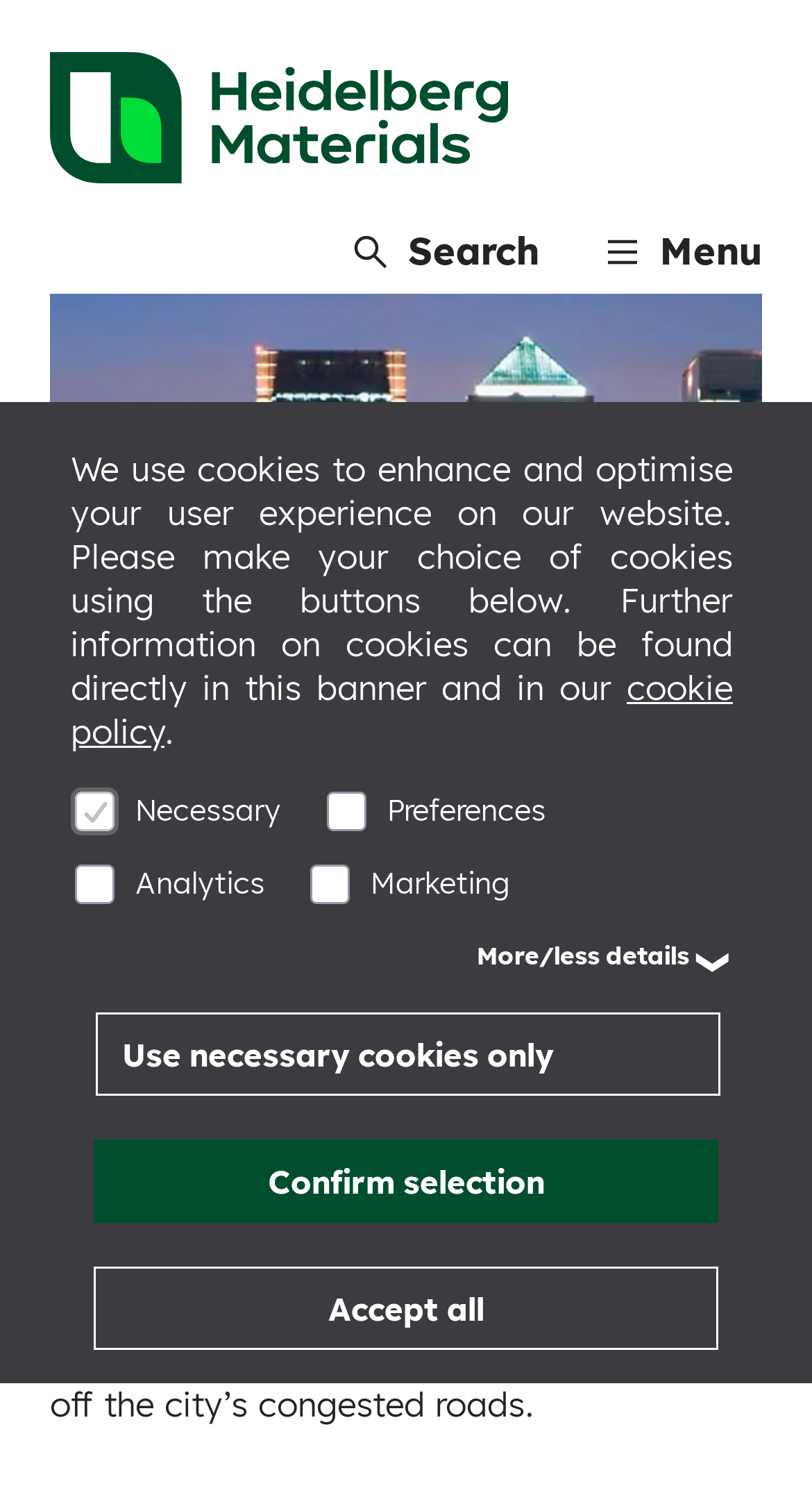Pinpoint the bounding box coordinates of the element that must be clicked to accomplish the following instruction: "Click the SPORTS link". The coordinates should be in the format of four float numbers between 0 and 1, i.e., [left, top, right, bottom].

None